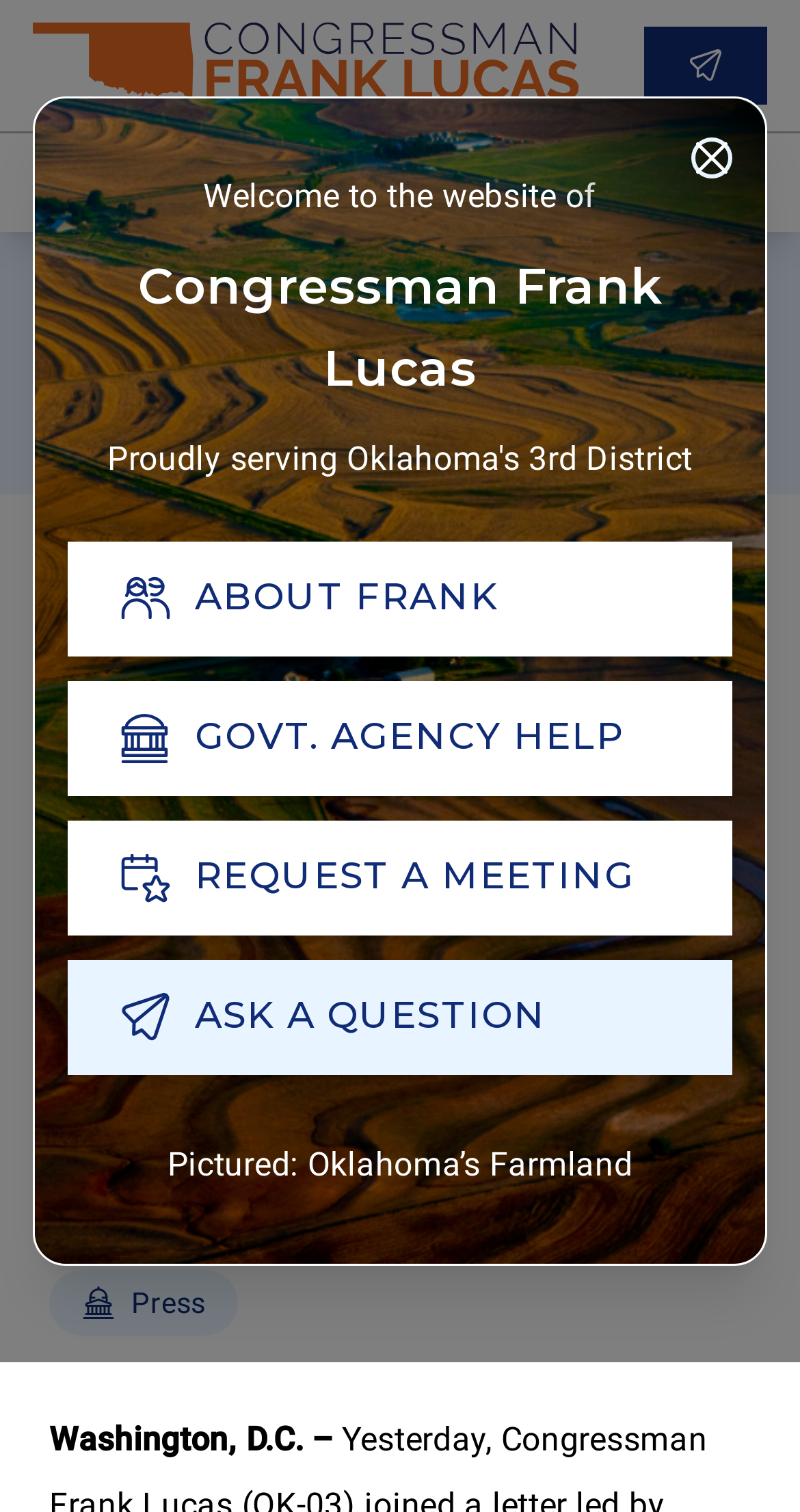Answer the question with a single word or phrase: 
What is the topic of the news article?

Public Hospital Inclusion In Paycheck Protection Program